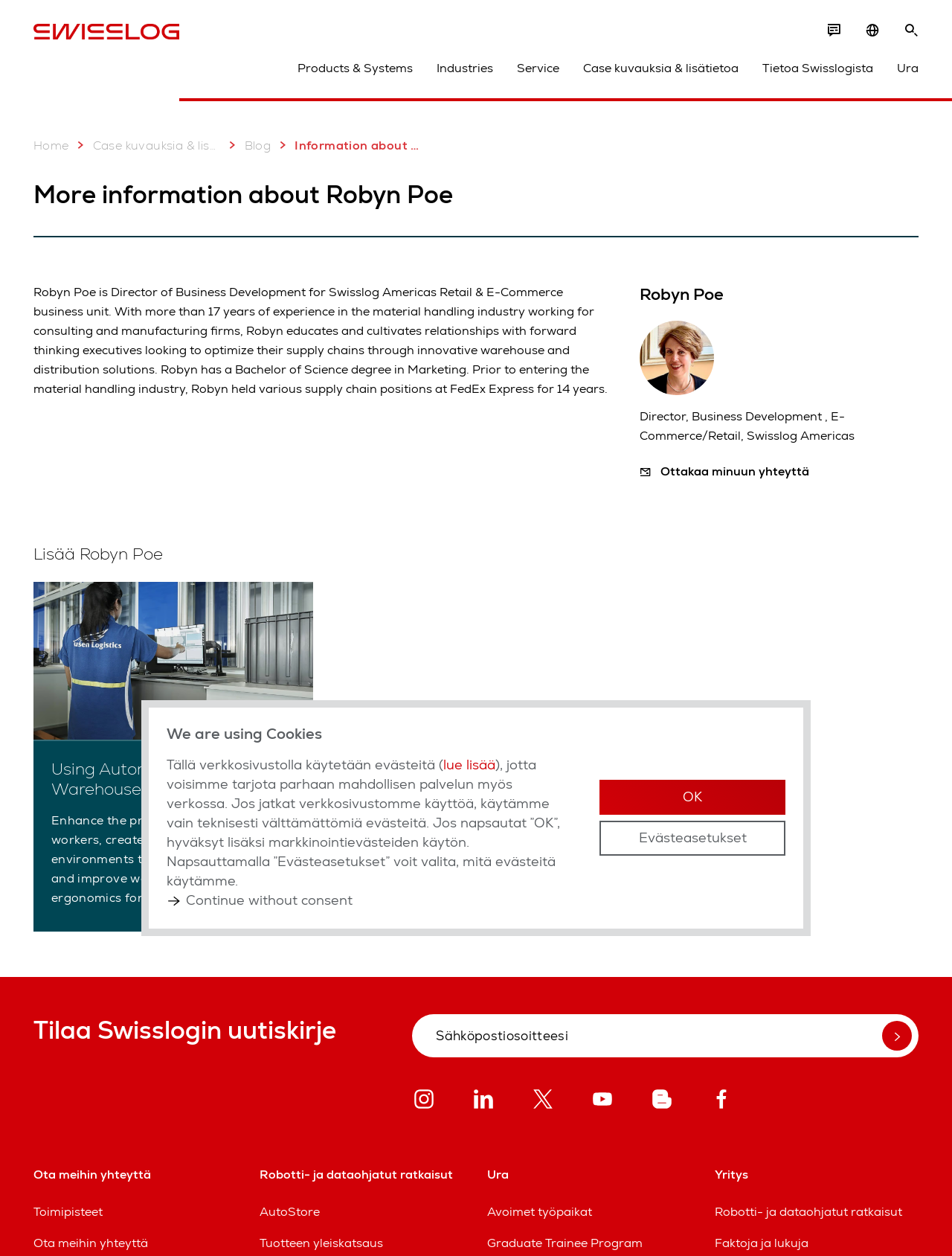Please identify the primary heading on the webpage and return its text.

More information about Robyn Poe